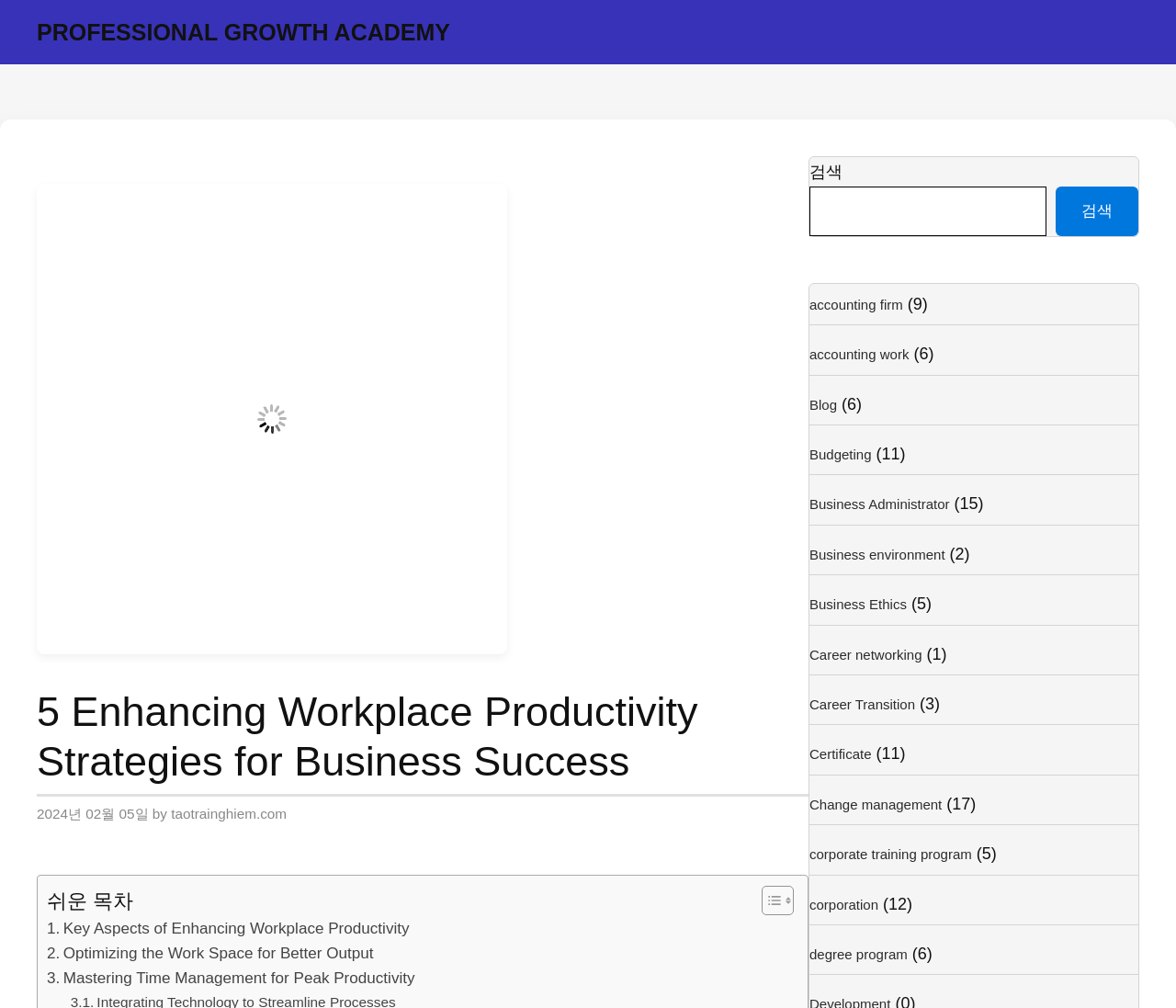Find the headline of the webpage and generate its text content.

5 Enhancing Workplace Productivity Strategies for Business Success